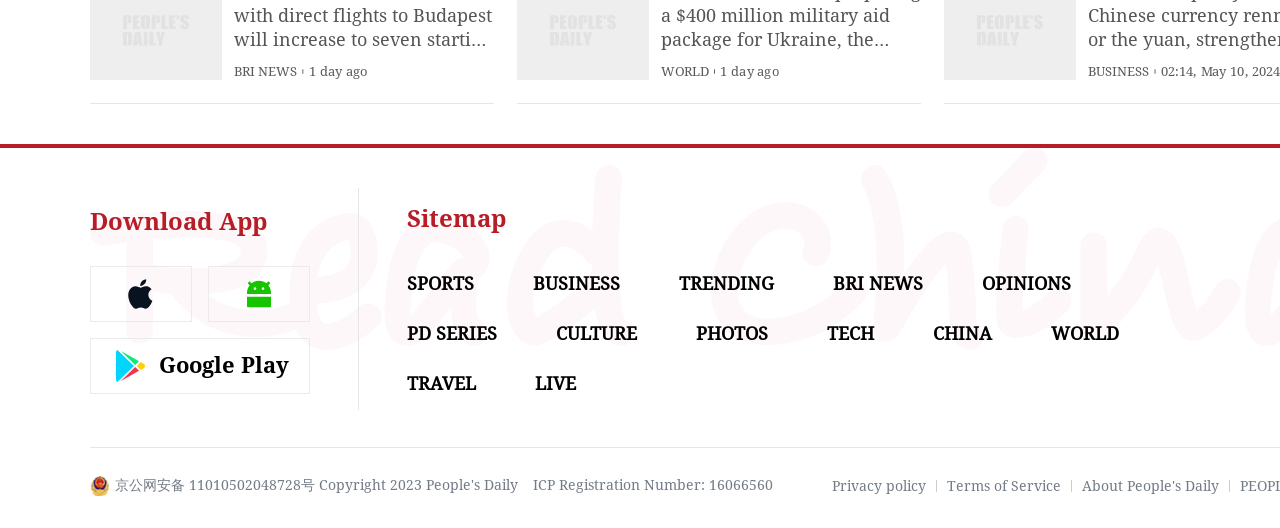What is the position of the 'SPORTS' category?
Please describe in detail the information shown in the image to answer the question.

I determined the position of the 'SPORTS' category by comparing the y1 and y2 coordinates of the bounding boxes of the 'SPORTS' and 'BUSINESS' categories. The 'SPORTS' category has a smaller y1 and y2 value, indicating that it is above the 'BUSINESS' category.